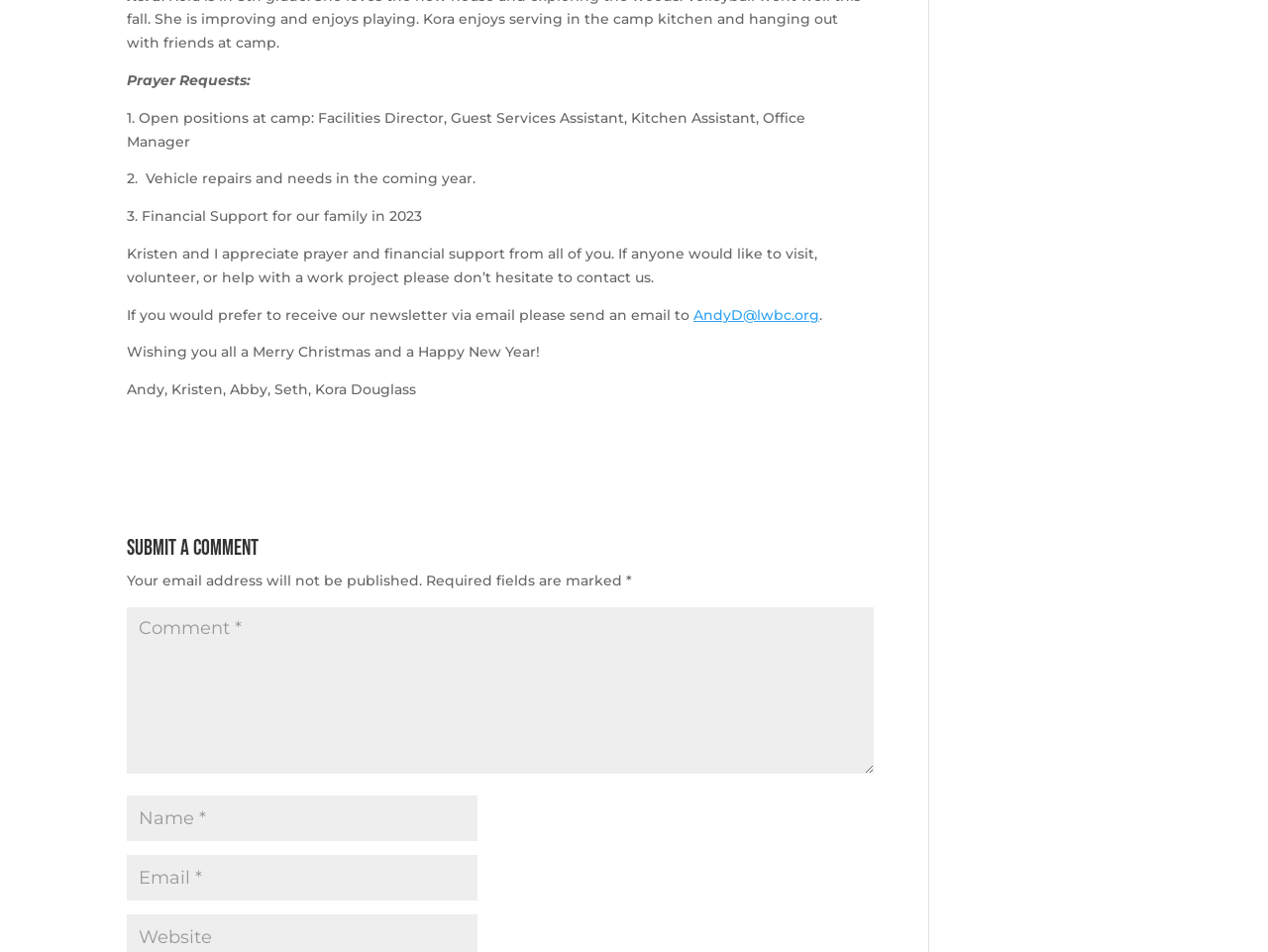Who are the authors of the message?
Please interpret the details in the image and answer the question thoroughly.

The webpage mentions the authors of the message at the bottom, which are Andy, Kristen, Abby, Seth, and Kora Douglass. This information is mentioned in the static text element with ID 176.